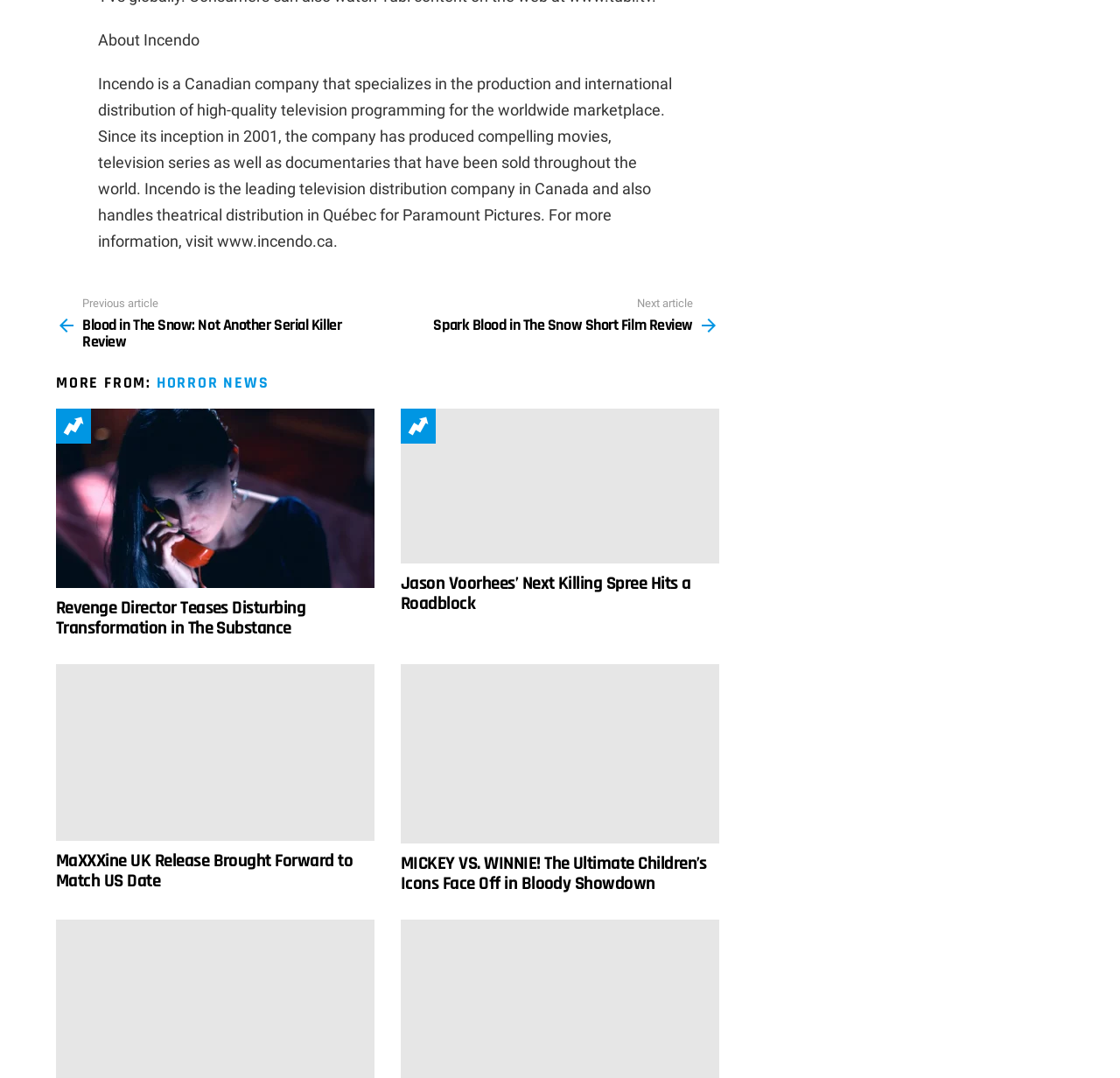How many trending articles are listed?
Examine the image closely and answer the question with as much detail as possible.

There are three trending articles listed, each with a link and a brief description, and they are labeled as 'Trending'.